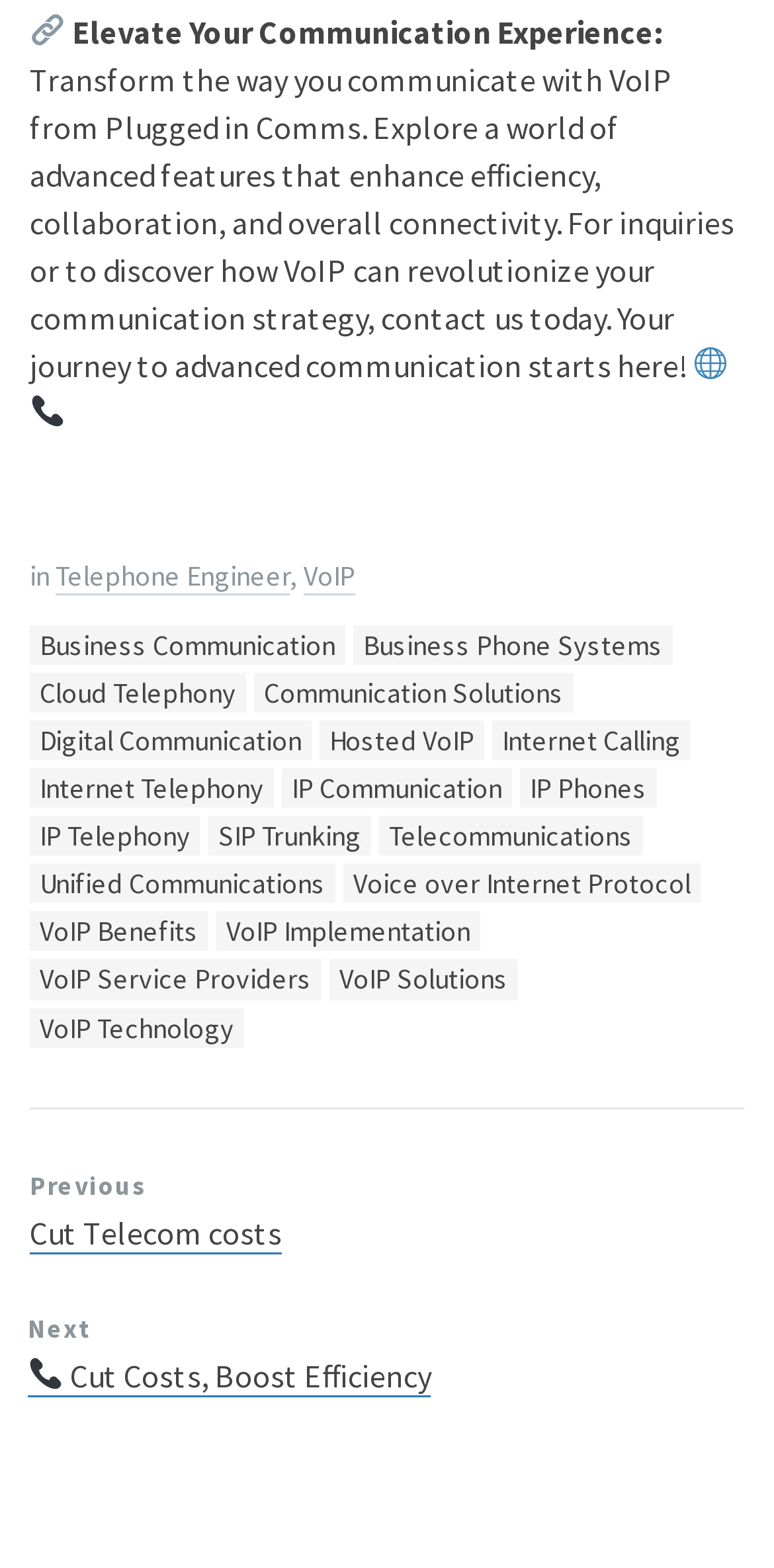Review the image closely and give a comprehensive answer to the question: What is the category of the links in the footer section?

The footer section contains a heading 'Tags:' followed by several links. These links appear to be categorized under the 'Tags' section, suggesting that they are related to VoIP and communication solutions.